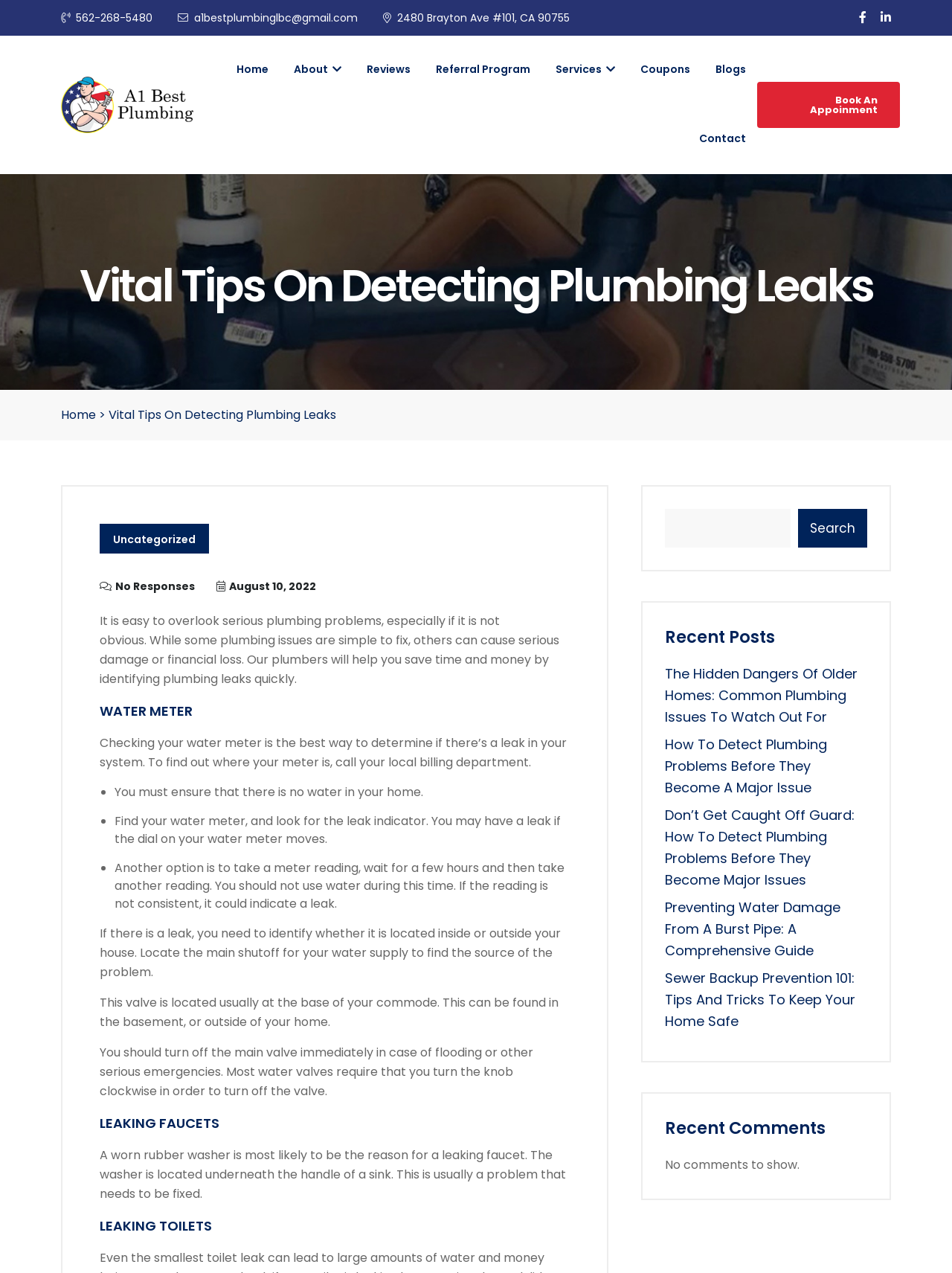How can you identify a leak in your water meter?
Give a single word or phrase answer based on the content of the image.

Check if the dial on your water meter moves